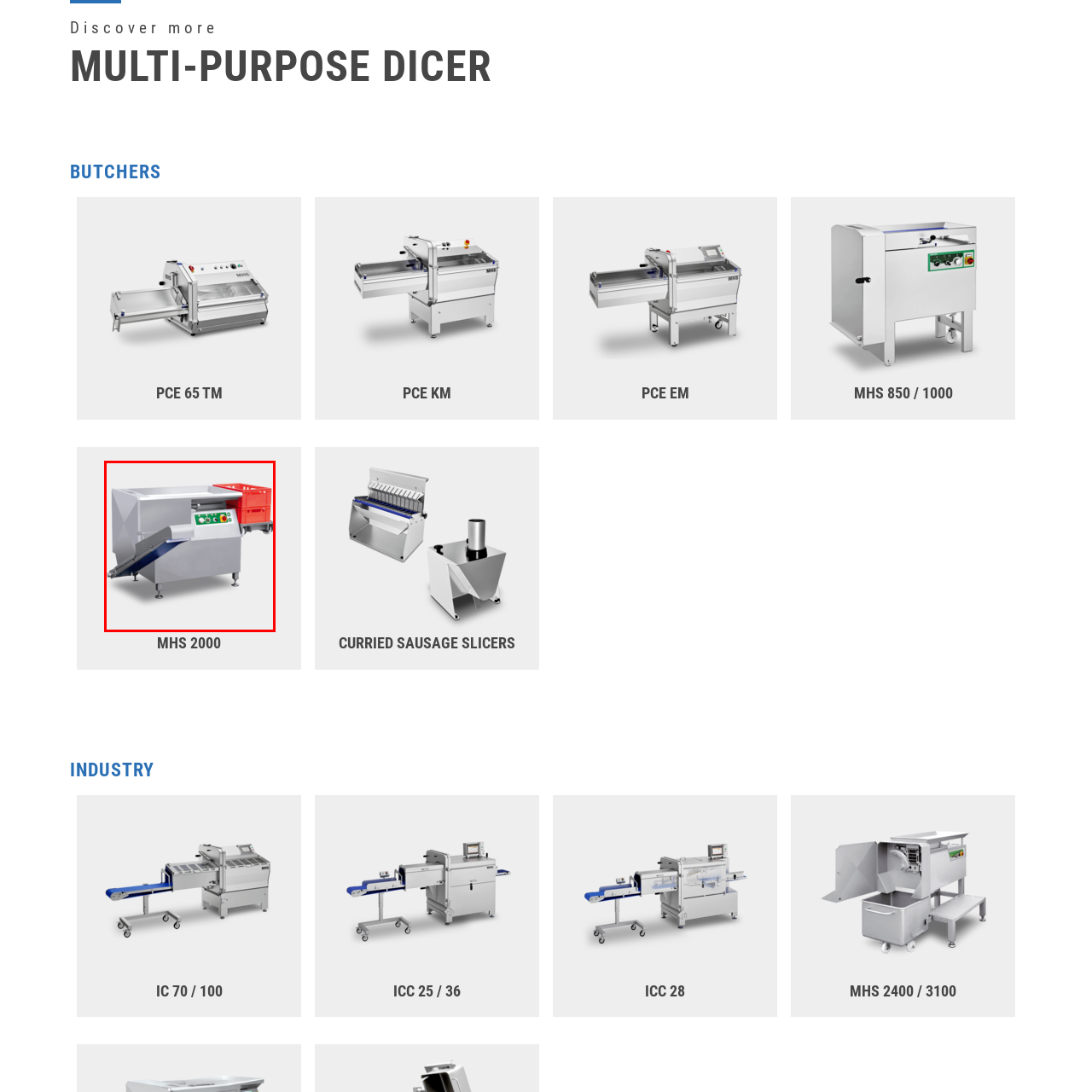Inspect the image surrounded by the red border and give a one-word or phrase answer to the question:
What industry is the MHS 2000 ideal for?

Meat processing